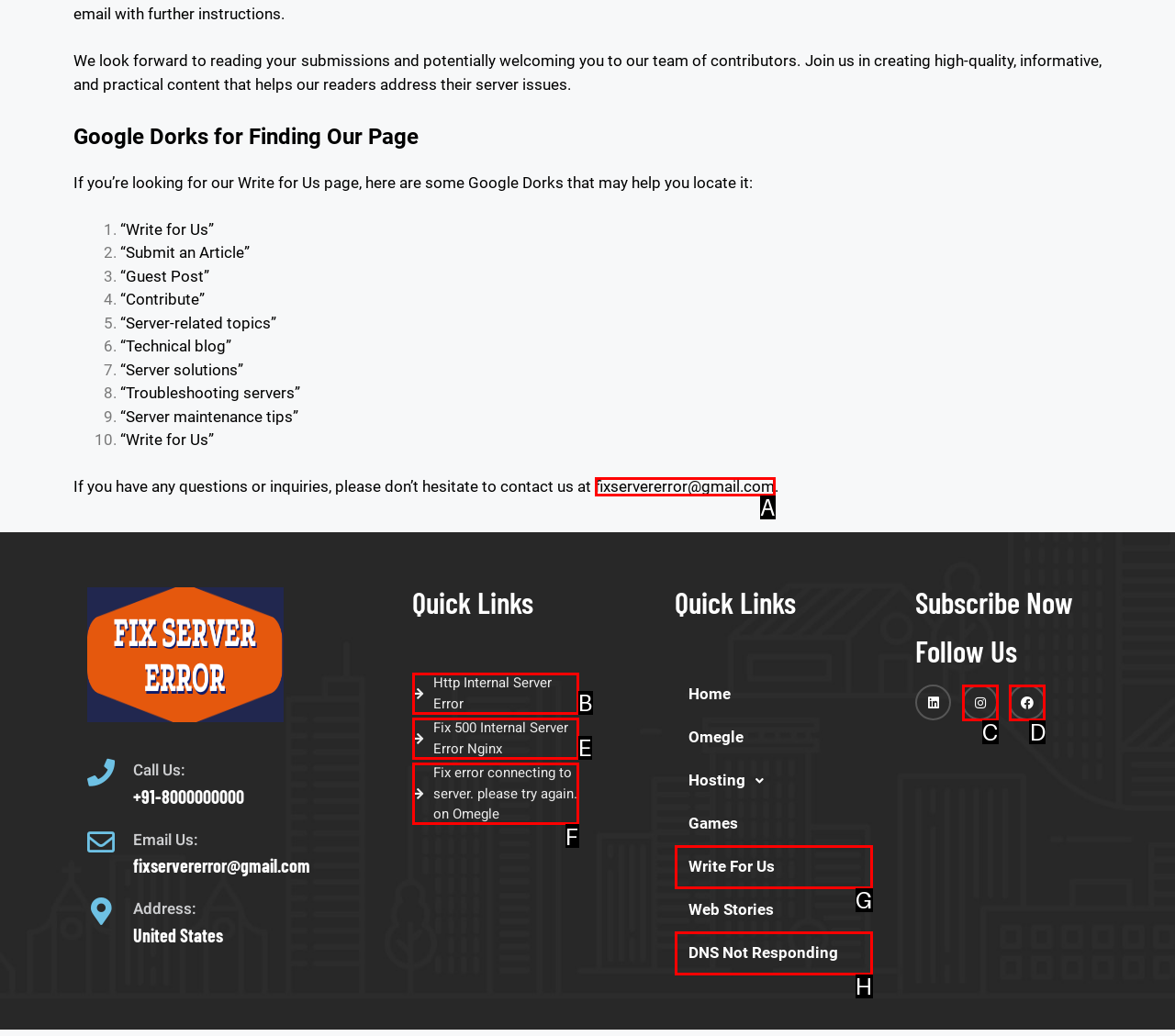From the provided choices, determine which option matches the description: Http Internal Server Error. Respond with the letter of the correct choice directly.

B